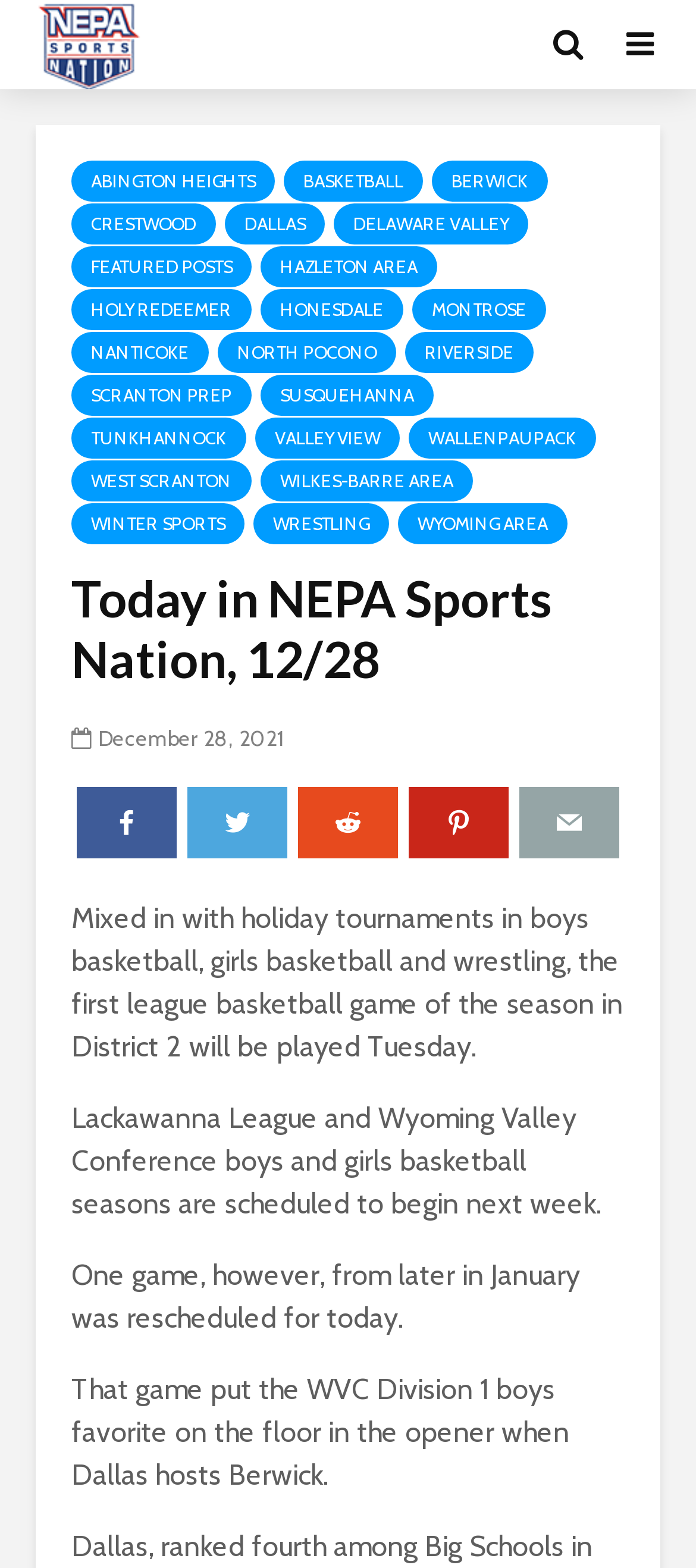Kindly respond to the following question with a single word or a brief phrase: 
How many links are on the webpage?

34